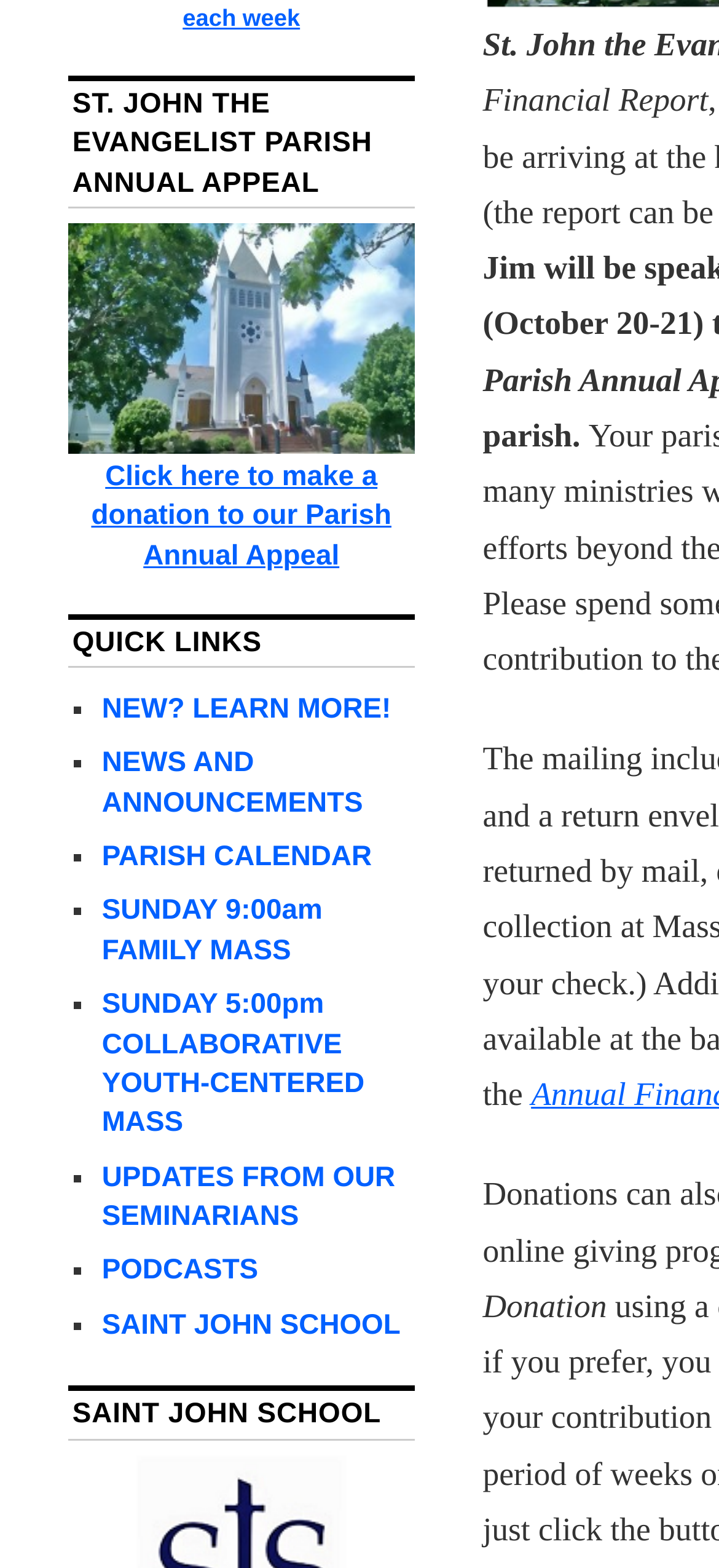Find the bounding box coordinates corresponding to the UI element with the description: "UPDATES FROM OUR SEMINARIANS". The coordinates should be formatted as [left, top, right, bottom], with values as floats between 0 and 1.

[0.142, 0.741, 0.55, 0.786]